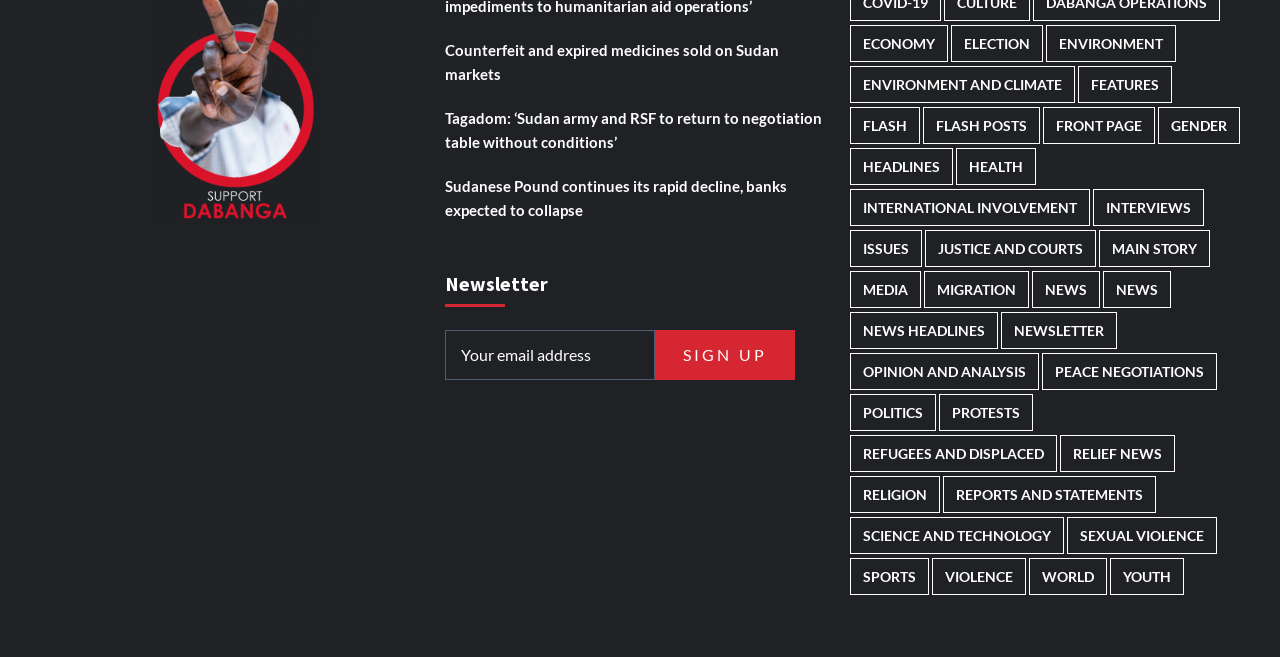Determine the bounding box coordinates of the clickable region to execute the instruction: "View Front Page news". The coordinates should be four float numbers between 0 and 1, denoted as [left, top, right, bottom].

[0.815, 0.162, 0.902, 0.219]